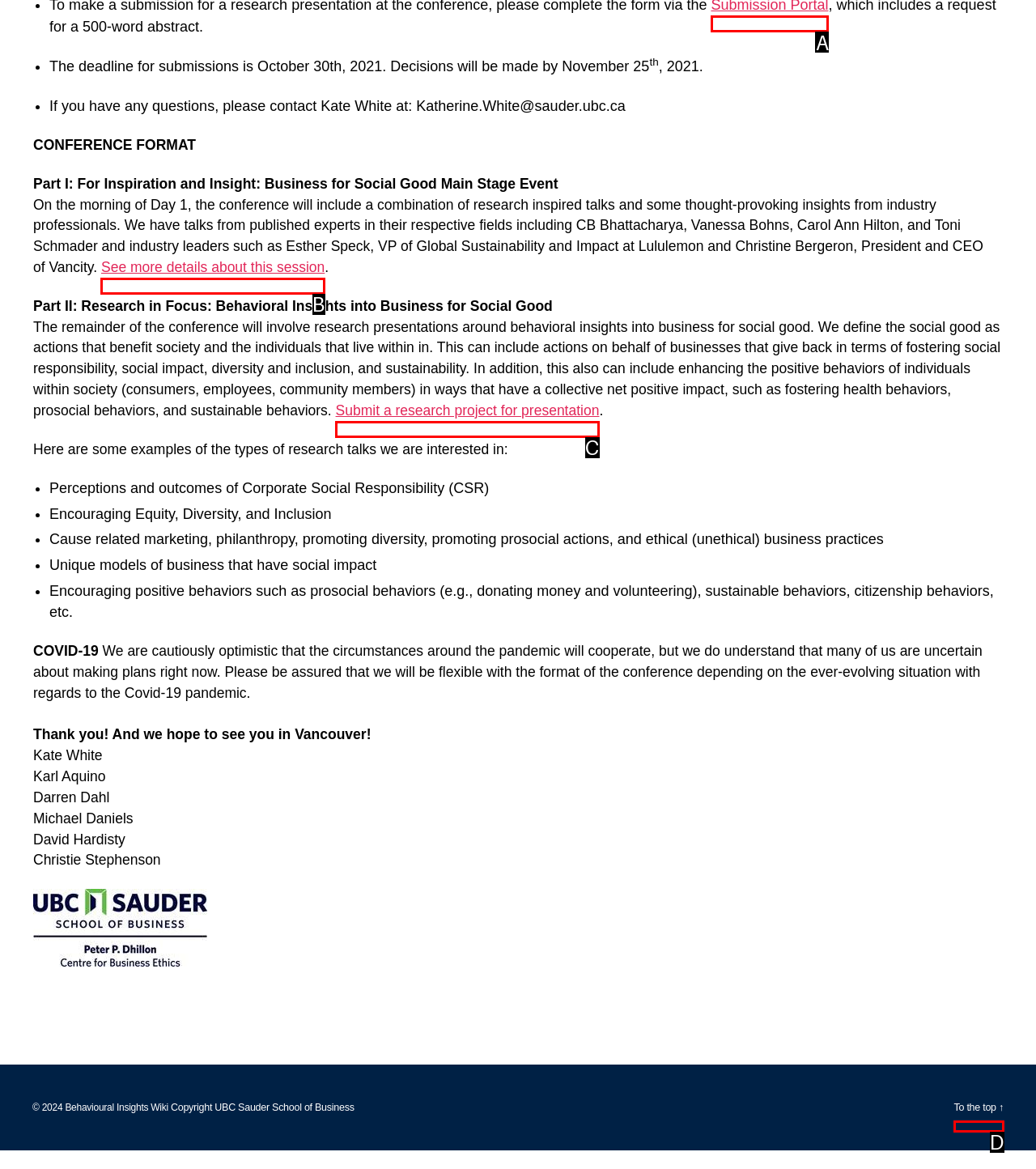Tell me which one HTML element best matches the description: What Is Galantamine? Answer with the option's letter from the given choices directly.

None